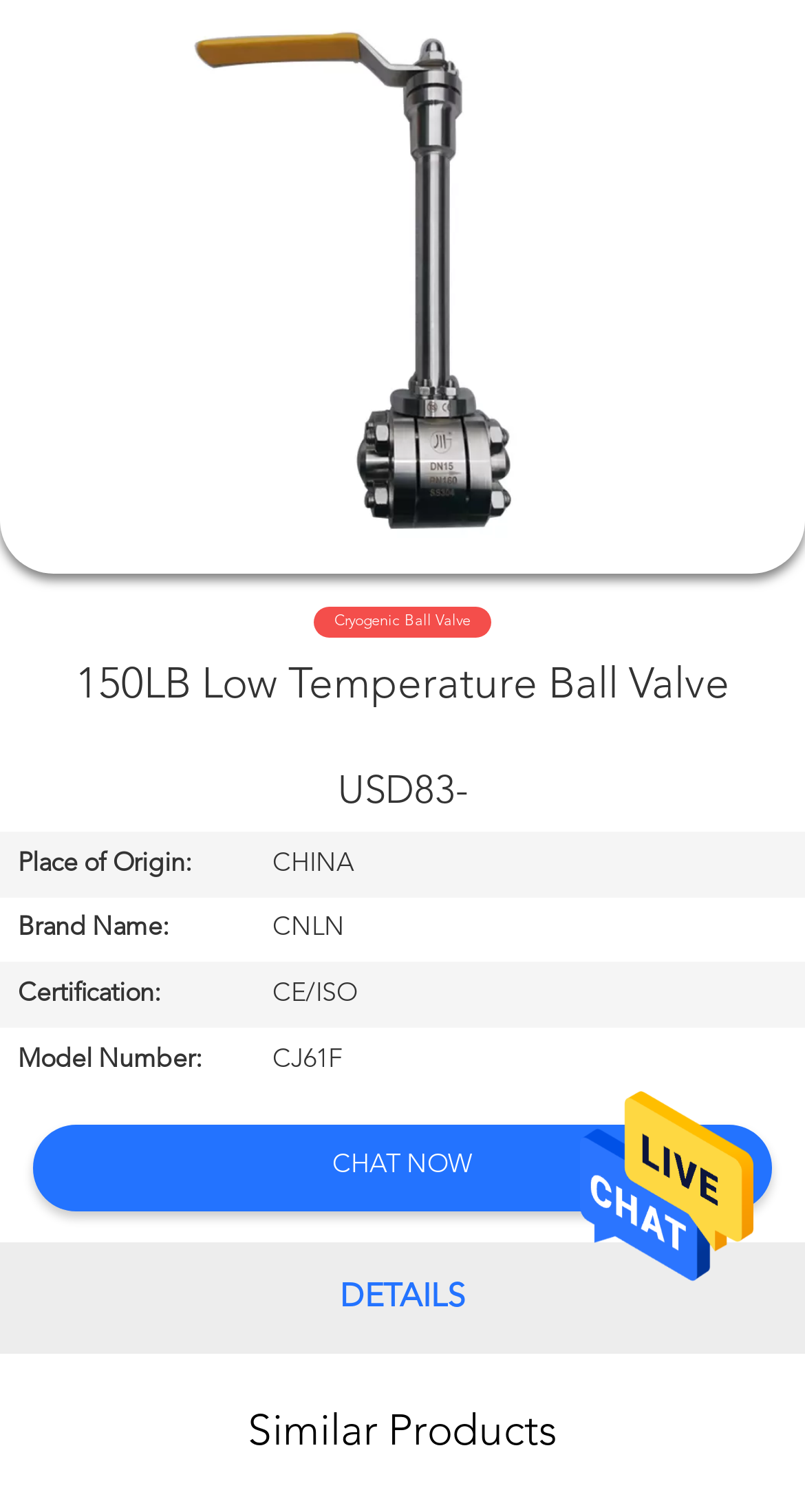How many images of the ball valve are on the page?
Based on the image, answer the question with as much detail as possible.

I counted the number of image elements on the page and found two images with the description '150LB Low Temperature Ball Valve'.